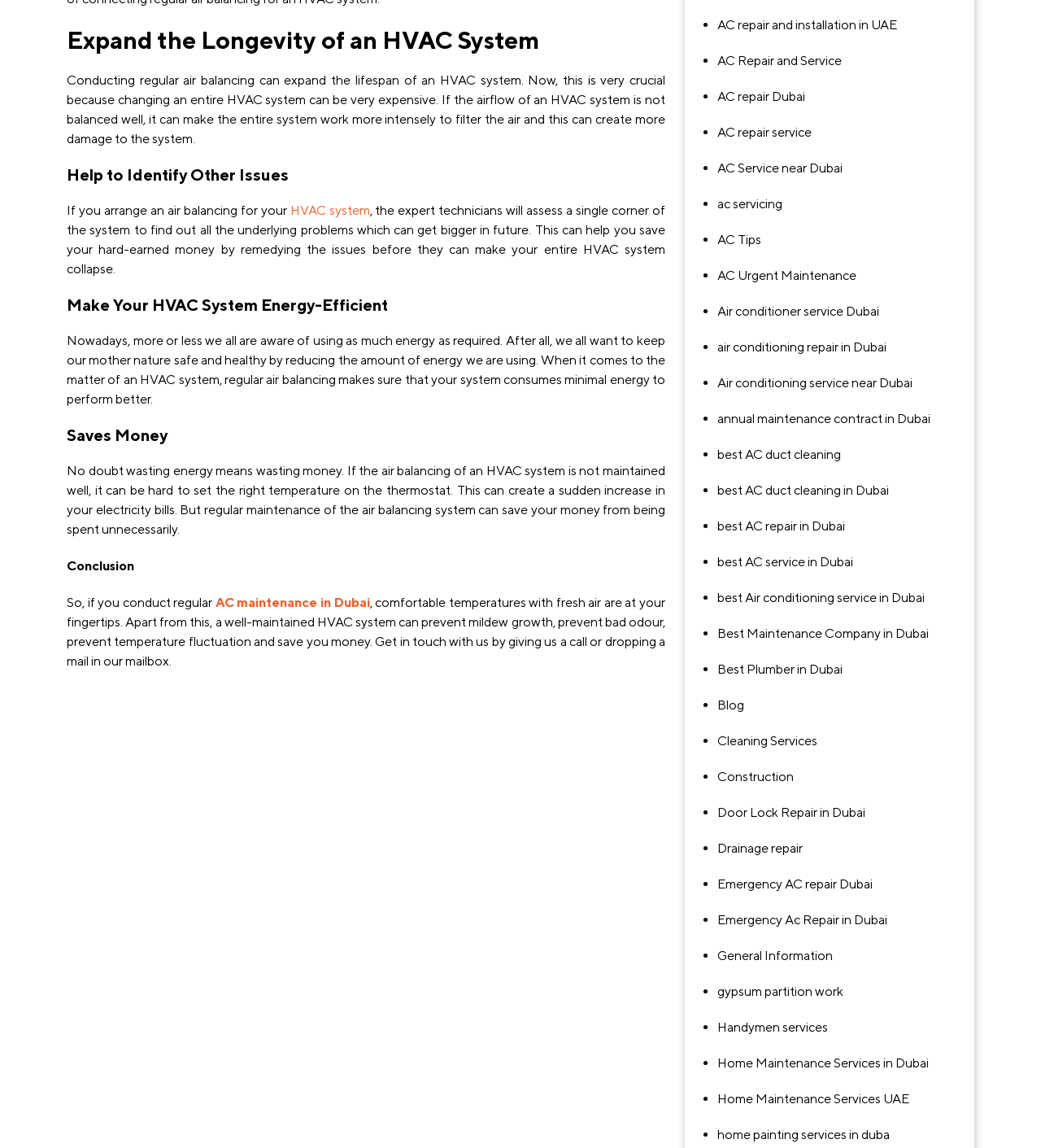What is the benefit of regular air balancing in terms of energy consumption?
Please answer the question with a detailed and comprehensive explanation.

According to the webpage, regular air balancing makes sure that your HVAC system consumes minimal energy to perform better, which is beneficial for the environment and can help reduce energy costs.